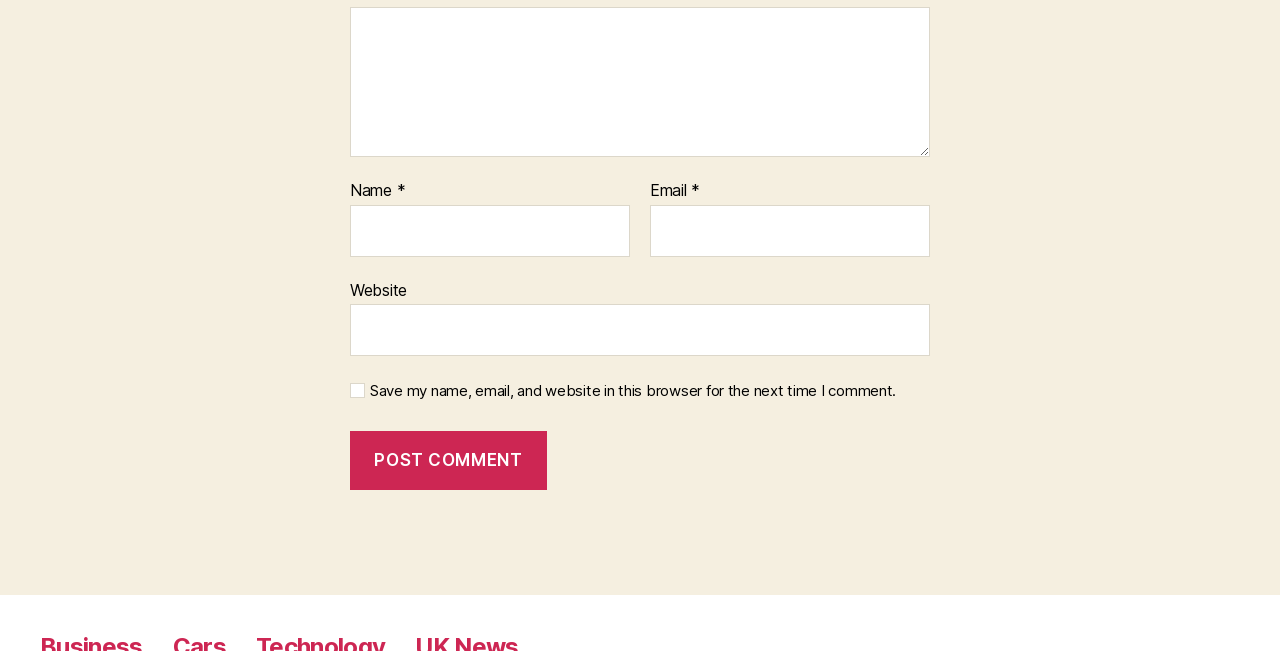Extract the bounding box coordinates for the HTML element that matches this description: "parent_node: Email * aria-describedby="email-notes" name="email"". The coordinates should be four float numbers between 0 and 1, i.e., [left, top, right, bottom].

[0.508, 0.314, 0.727, 0.394]